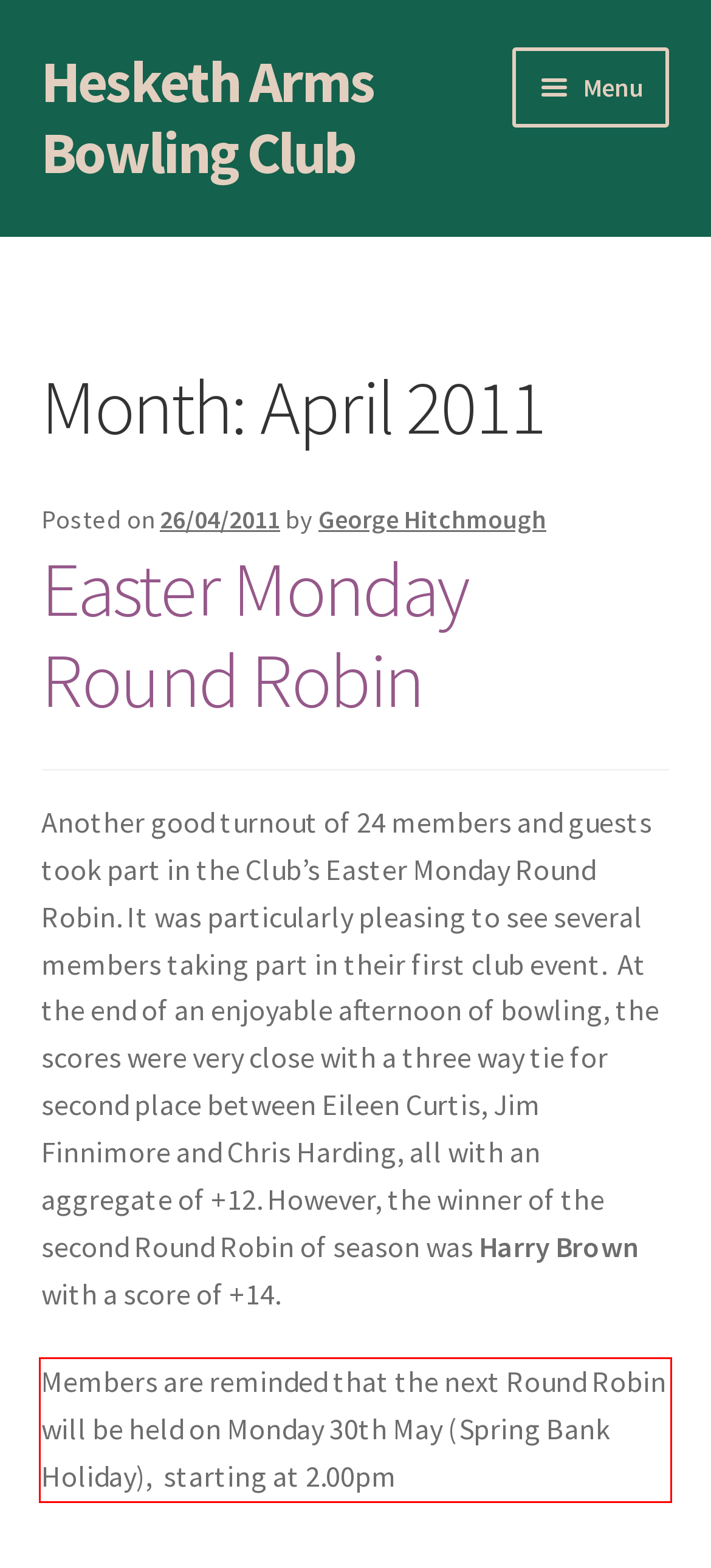Analyze the screenshot of the webpage and extract the text from the UI element that is inside the red bounding box.

Members are reminded that the next Round Robin will be held on Monday 30th May (Spring Bank Holiday), starting at 2.00pm